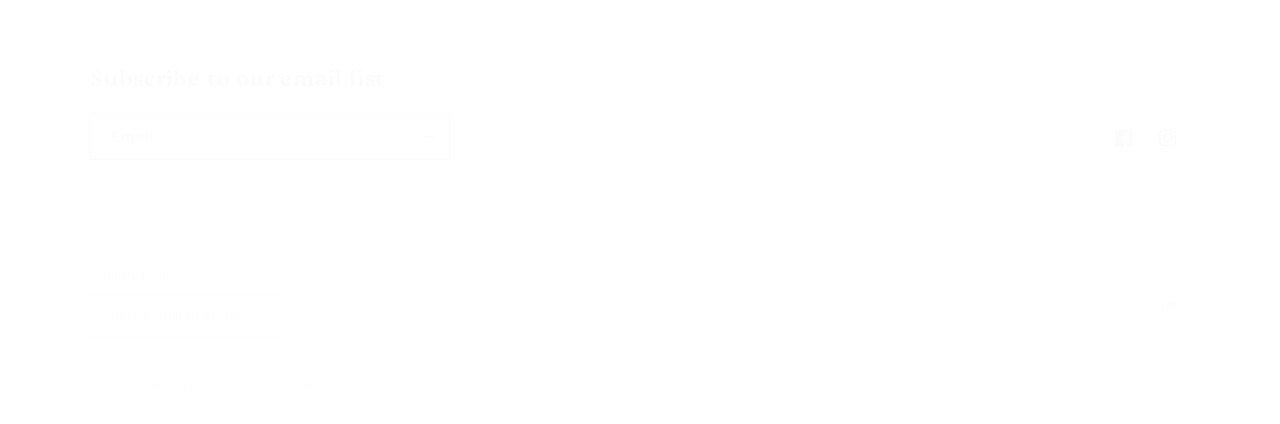Provide your answer in a single word or phrase: 
What payment method is accepted?

PayPal